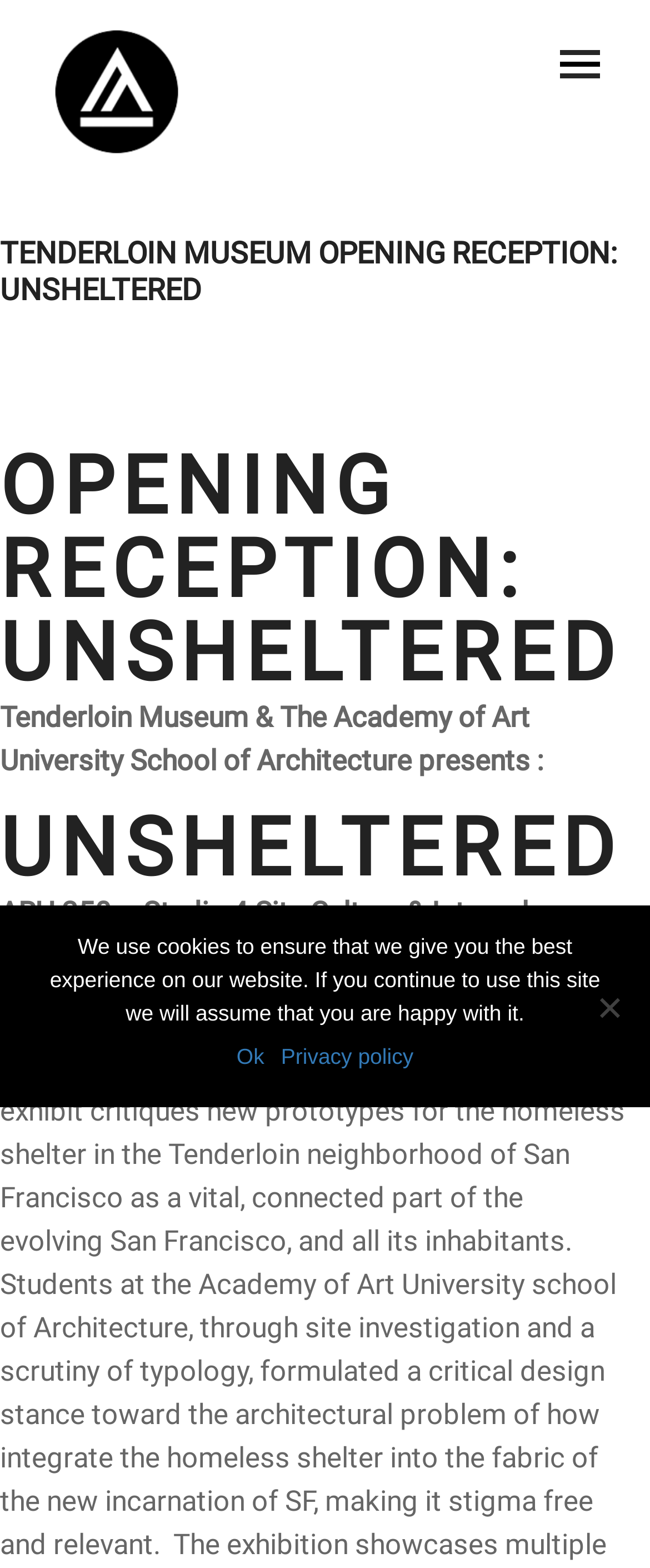Find and generate the main title of the webpage.

OPENING RECEPTION: UNSHELTERED